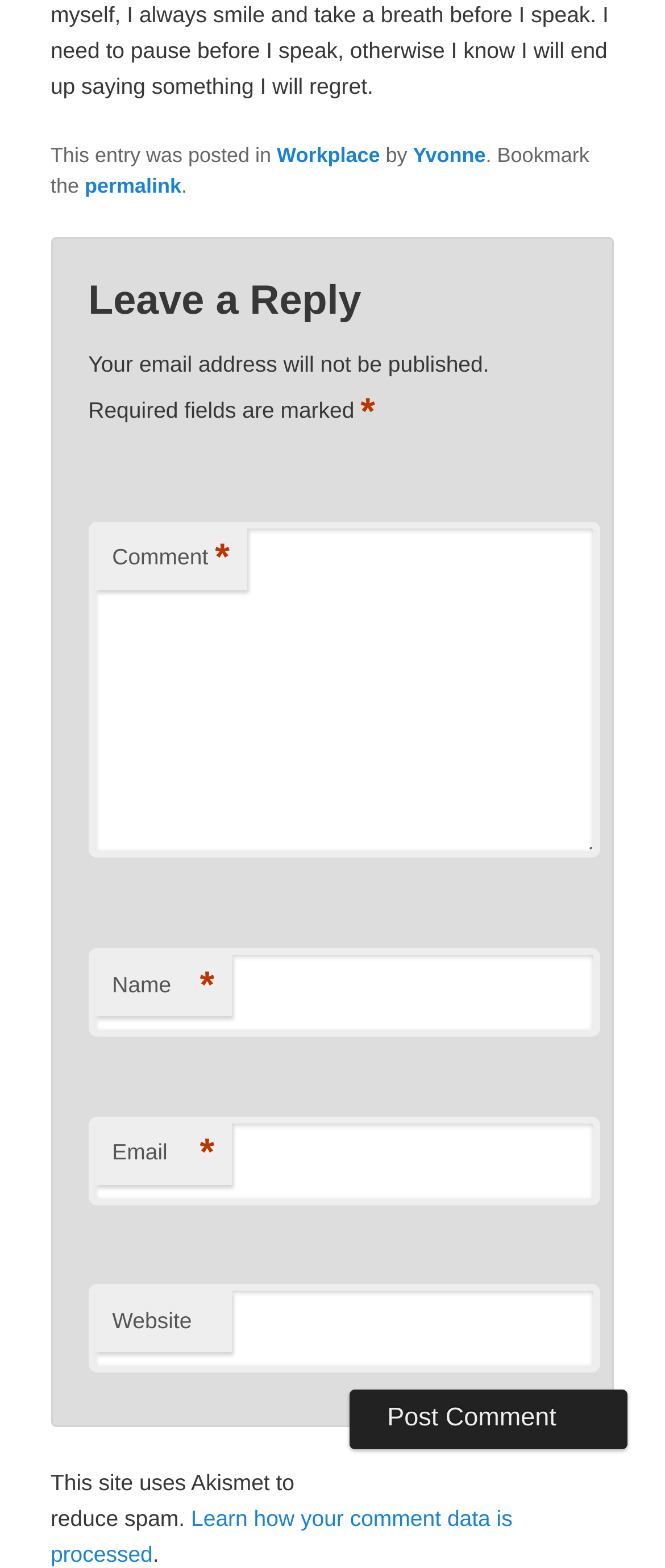Locate the bounding box coordinates of the area where you should click to accomplish the instruction: "Learn how your comment data is processed".

[0.076, 0.96, 0.771, 0.999]